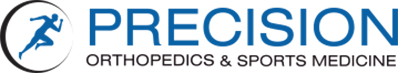Create an extensive and detailed description of the image.

The image features the logo for "Precision Orthopedics & Sports Medicine," prominently incorporating the word "PRECISION" in bold, blue lettering to emphasize the expertise and accuracy associated with their medical services. Beneath "PRECISION," the text "ORTHOPEDICS & SPORTS MEDICINE" is presented in a slightly smaller font, conveying a specialized focus on orthopedics and sports-related medical care. The logo also includes the stylized silhouette of a runner, which symbolizes motion and athleticism, reinforcing the clinic’s commitment to enhancing the performance and well-being of their patients. This branding effectively communicates a professional image aligned with the medical field and sports medicine, inviting potential patients to engage with their healthcare services.